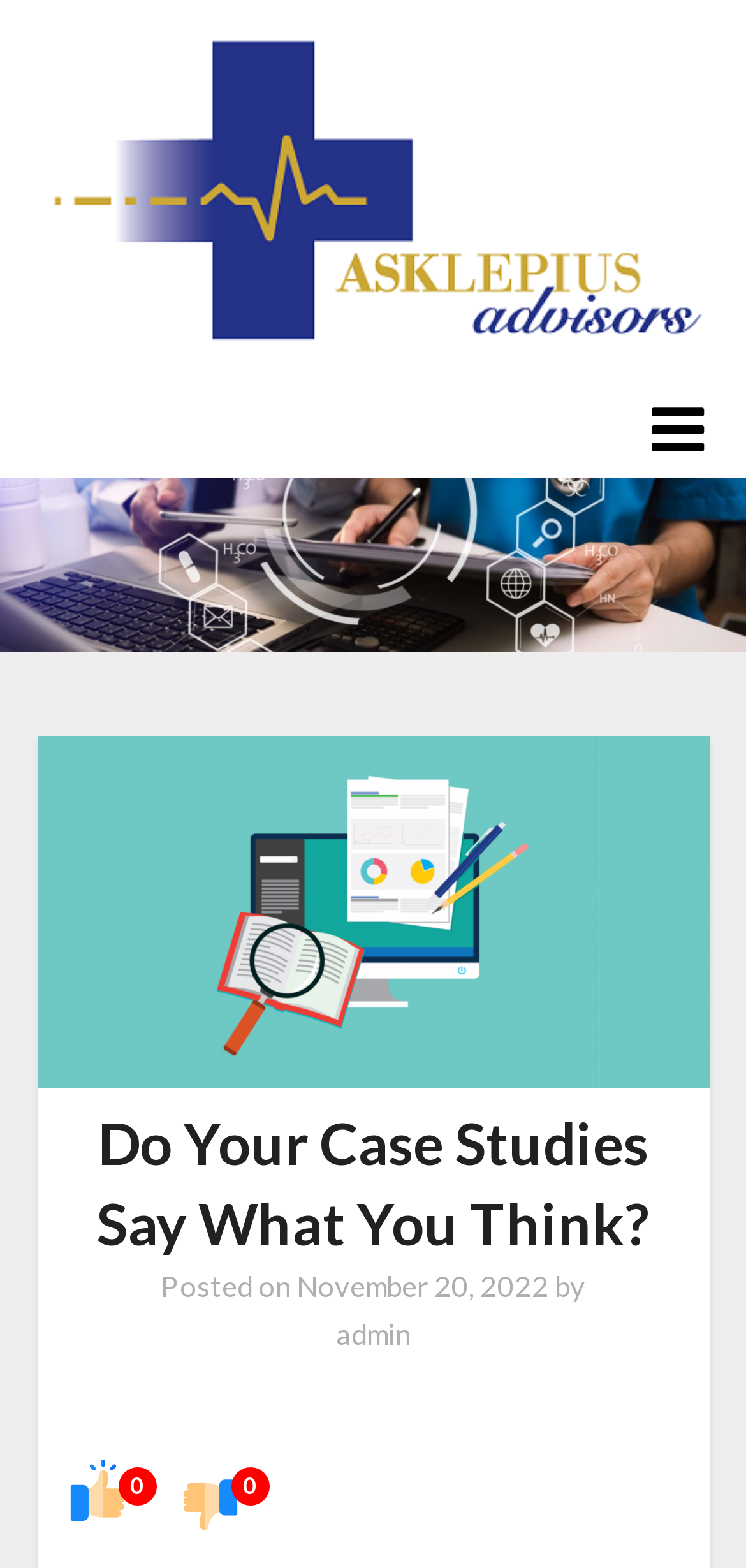Identify the bounding box of the HTML element described here: "November 20, 2022November 20, 2022". Provide the coordinates as four float numbers between 0 and 1: [left, top, right, bottom].

[0.397, 0.809, 0.736, 0.831]